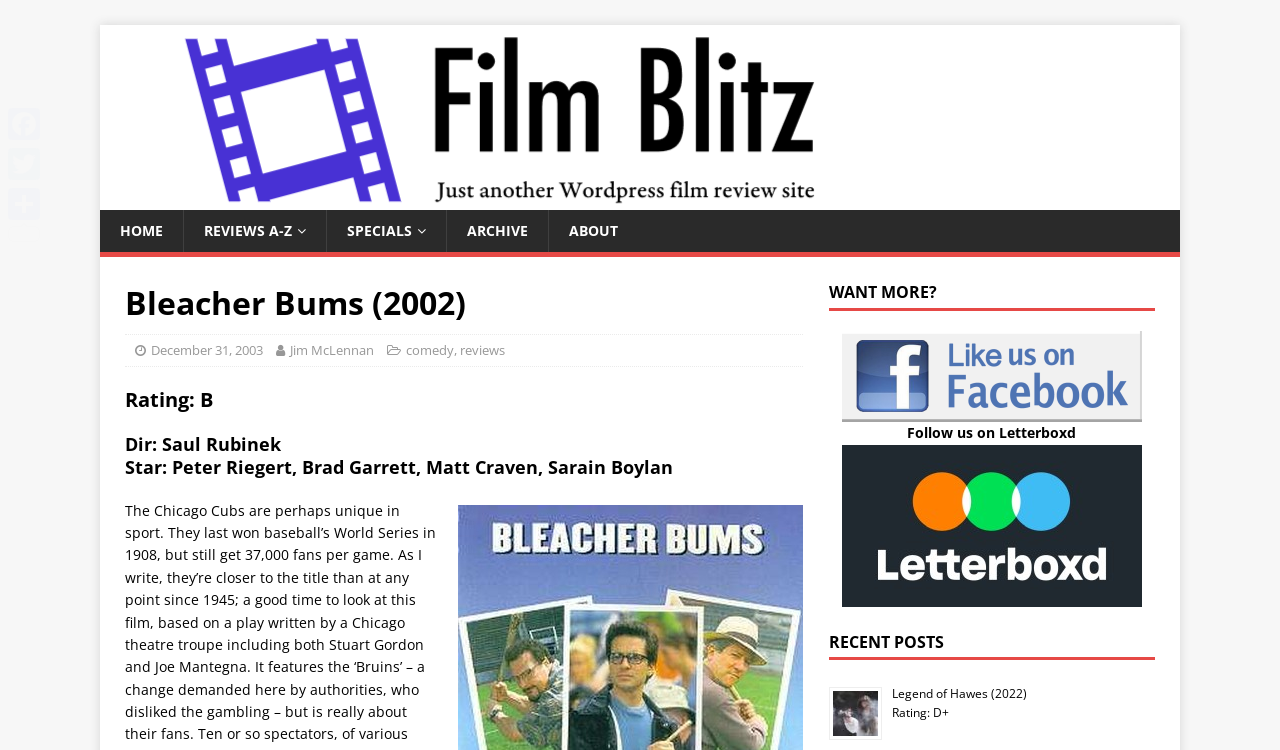Identify the bounding box coordinates for the UI element described as follows: "Legend of Hawes (2022)". Ensure the coordinates are four float numbers between 0 and 1, formatted as [left, top, right, bottom].

[0.697, 0.914, 0.802, 0.936]